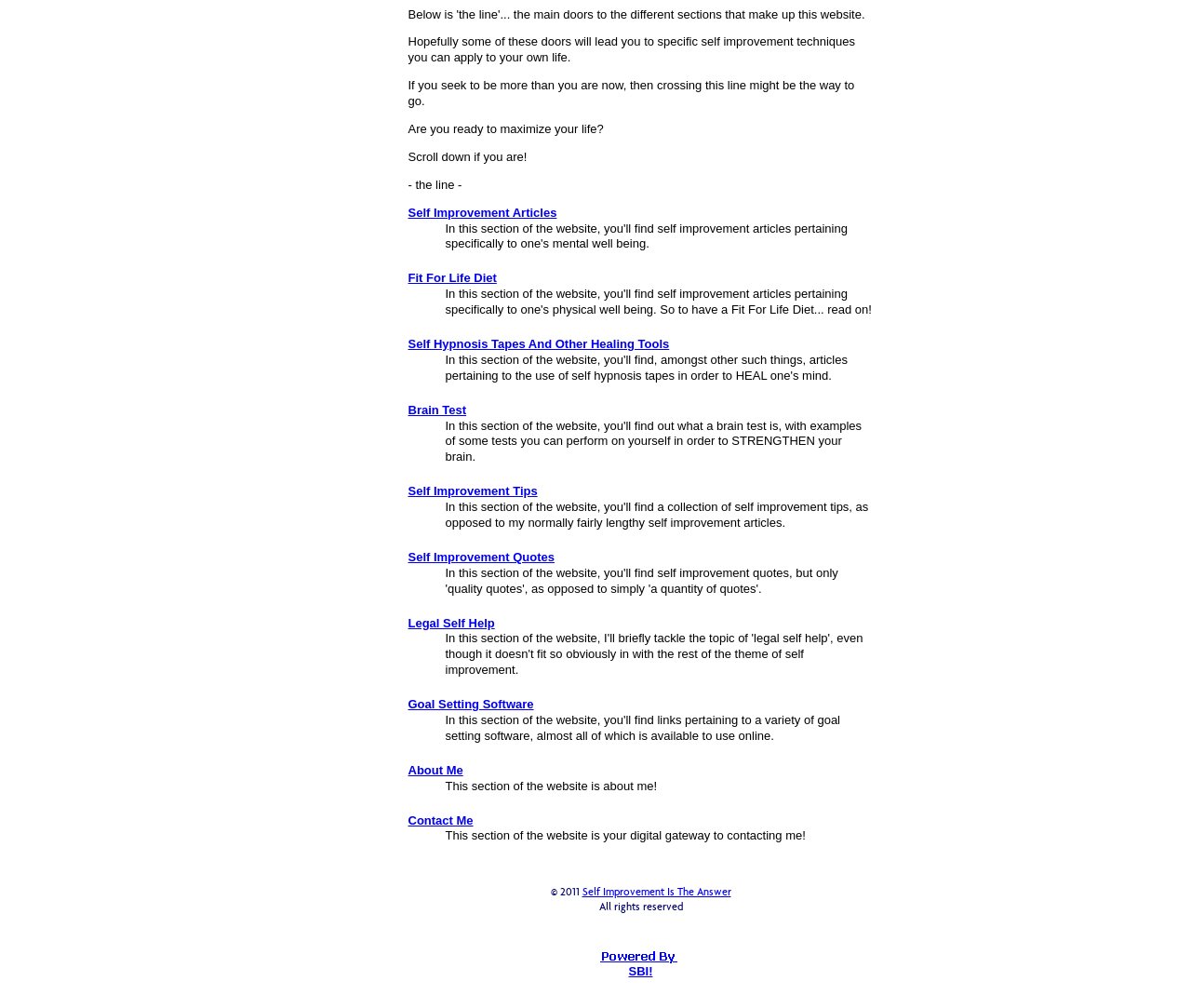Locate the bounding box coordinates of the element you need to click to accomplish the task described by this instruction: "Explore Self Hypnosis Tapes And Other Healing Tools".

[0.343, 0.334, 0.562, 0.348]